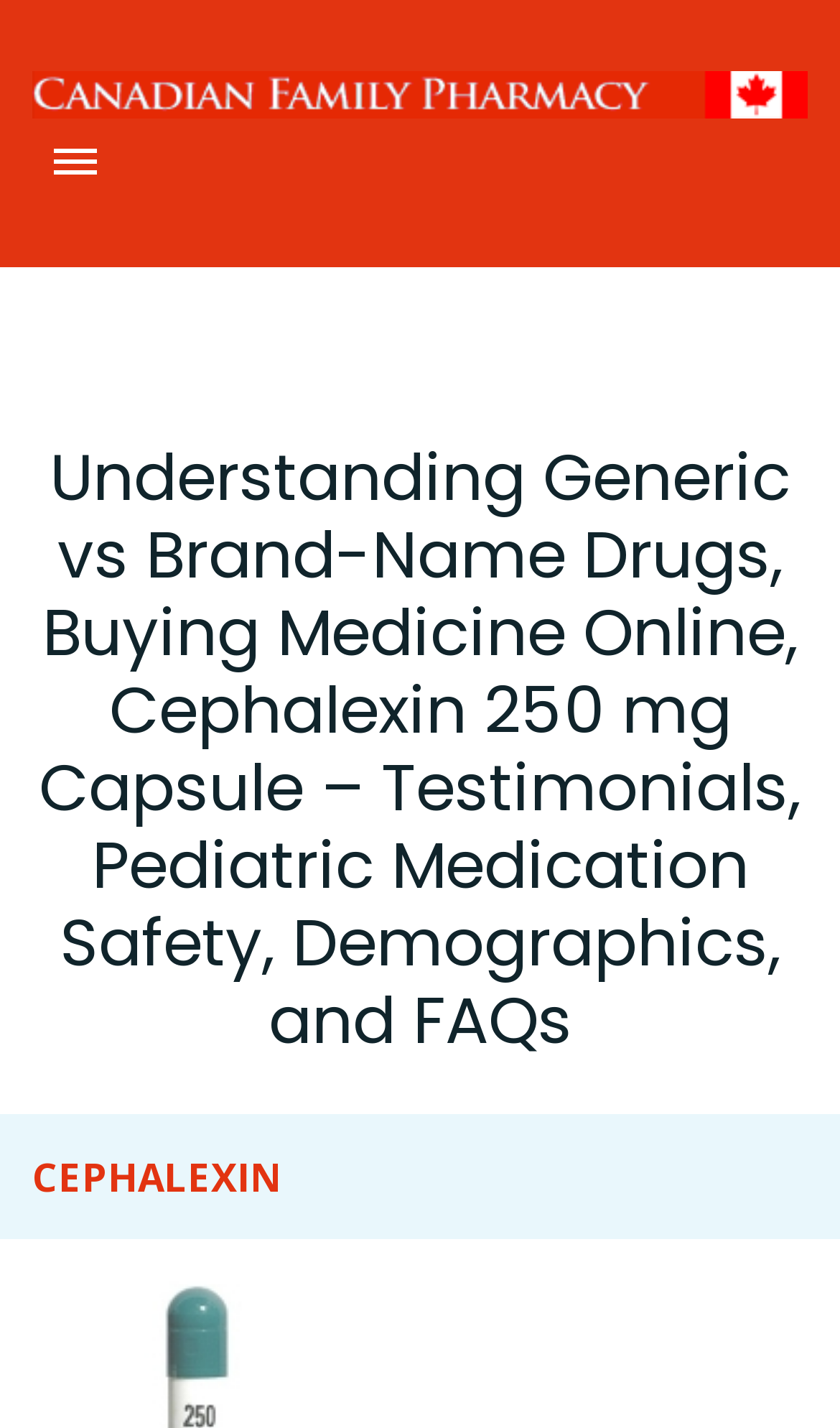What is the purpose of the webpage?
Answer with a single word or phrase, using the screenshot for reference.

Providing information about medicine